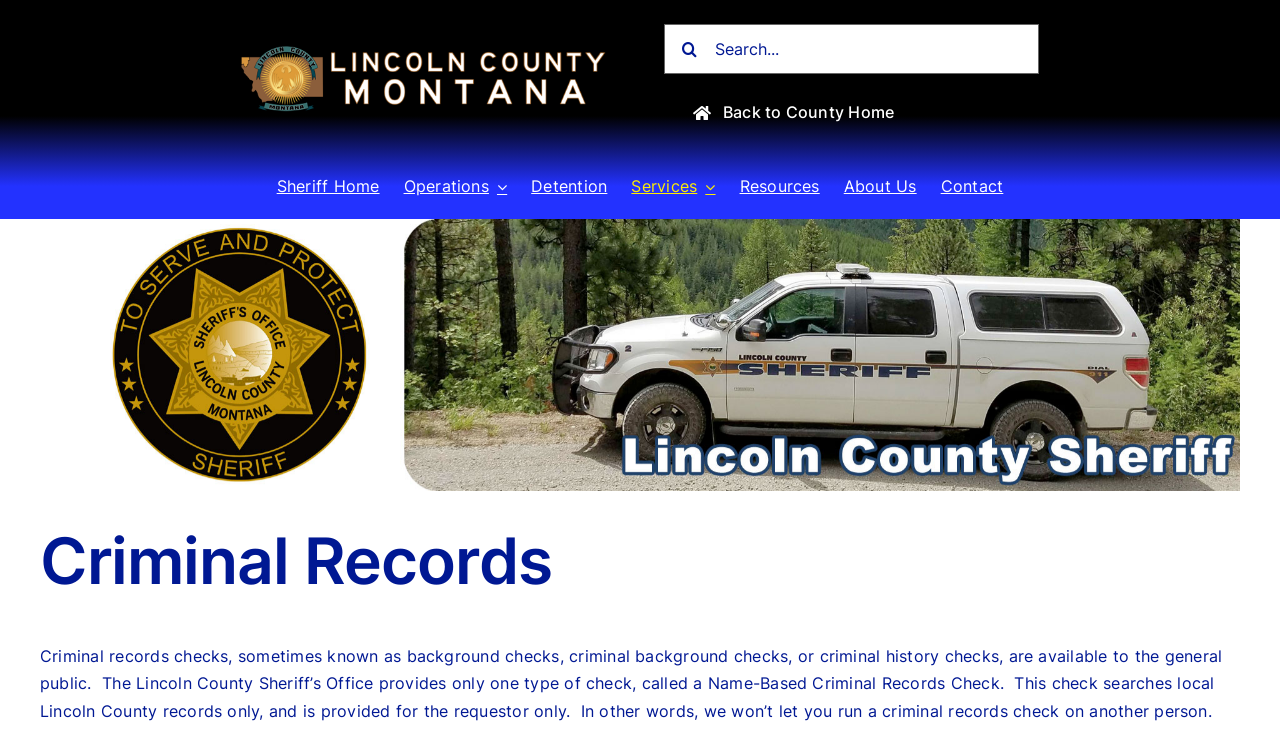How many navigation links are there under 'Sheriff Department'?
Carefully analyze the image and provide a detailed answer to the question.

Under the 'Sheriff Department' navigation, there are 7 links: 'Sheriff Home', 'Operations', 'Detention', 'Services', 'Resources', 'About Us', and 'Contact'. These links are found in the navigation section of the webpage.